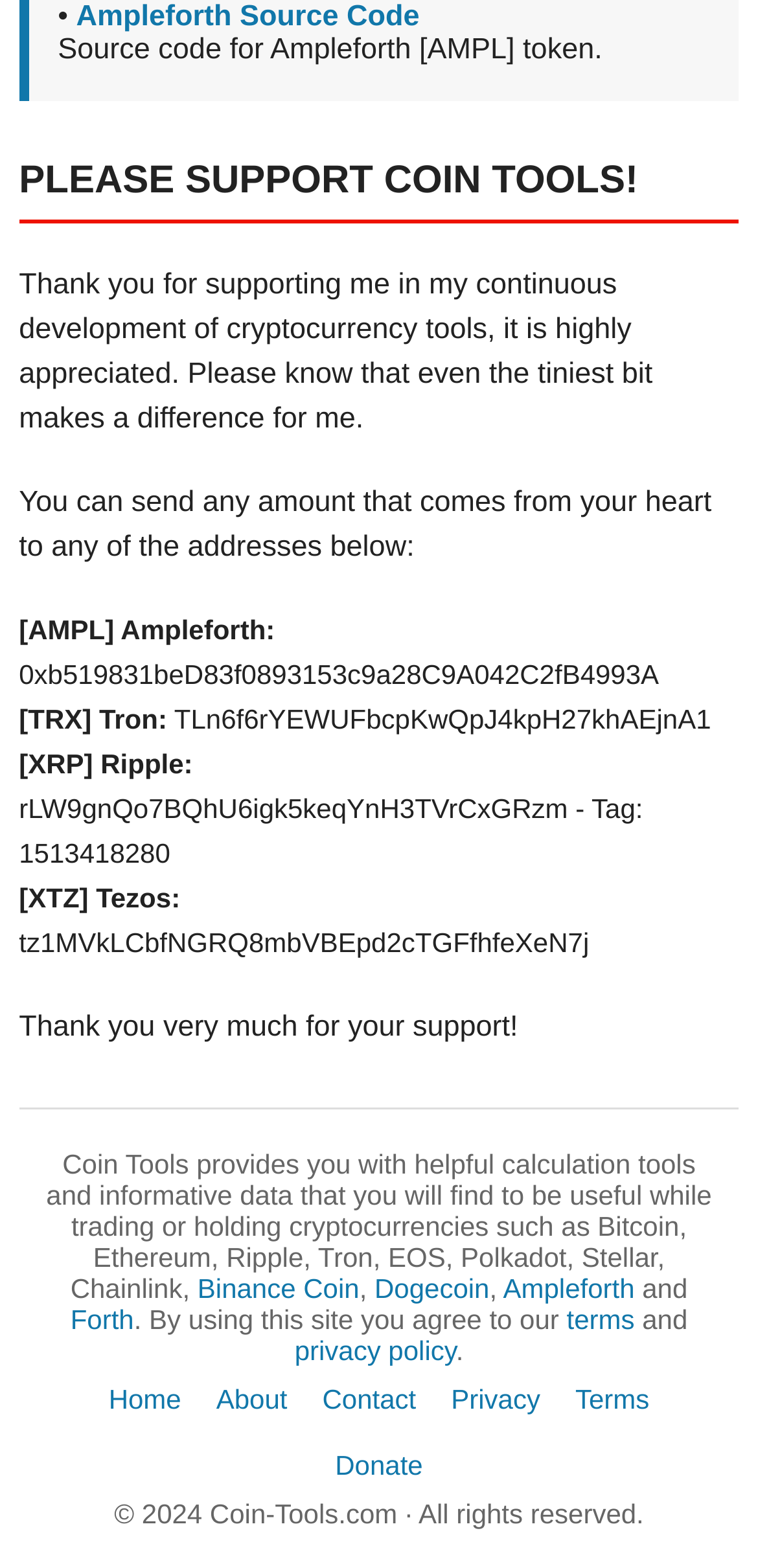Find the bounding box coordinates of the element to click in order to complete the given instruction: "Jump to navigation."

None